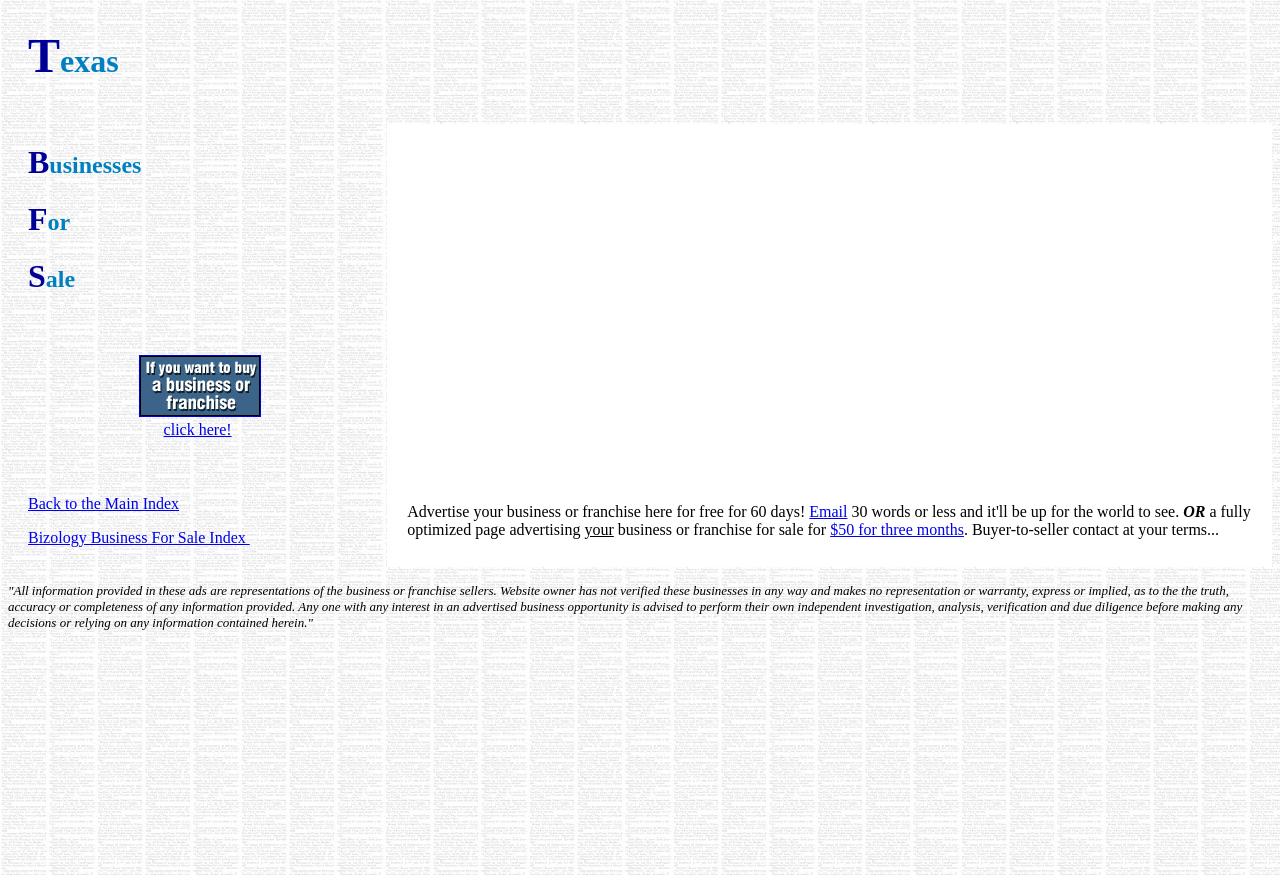Determine the bounding box coordinates for the UI element matching this description: "$50 for three months".

[0.649, 0.596, 0.753, 0.615]